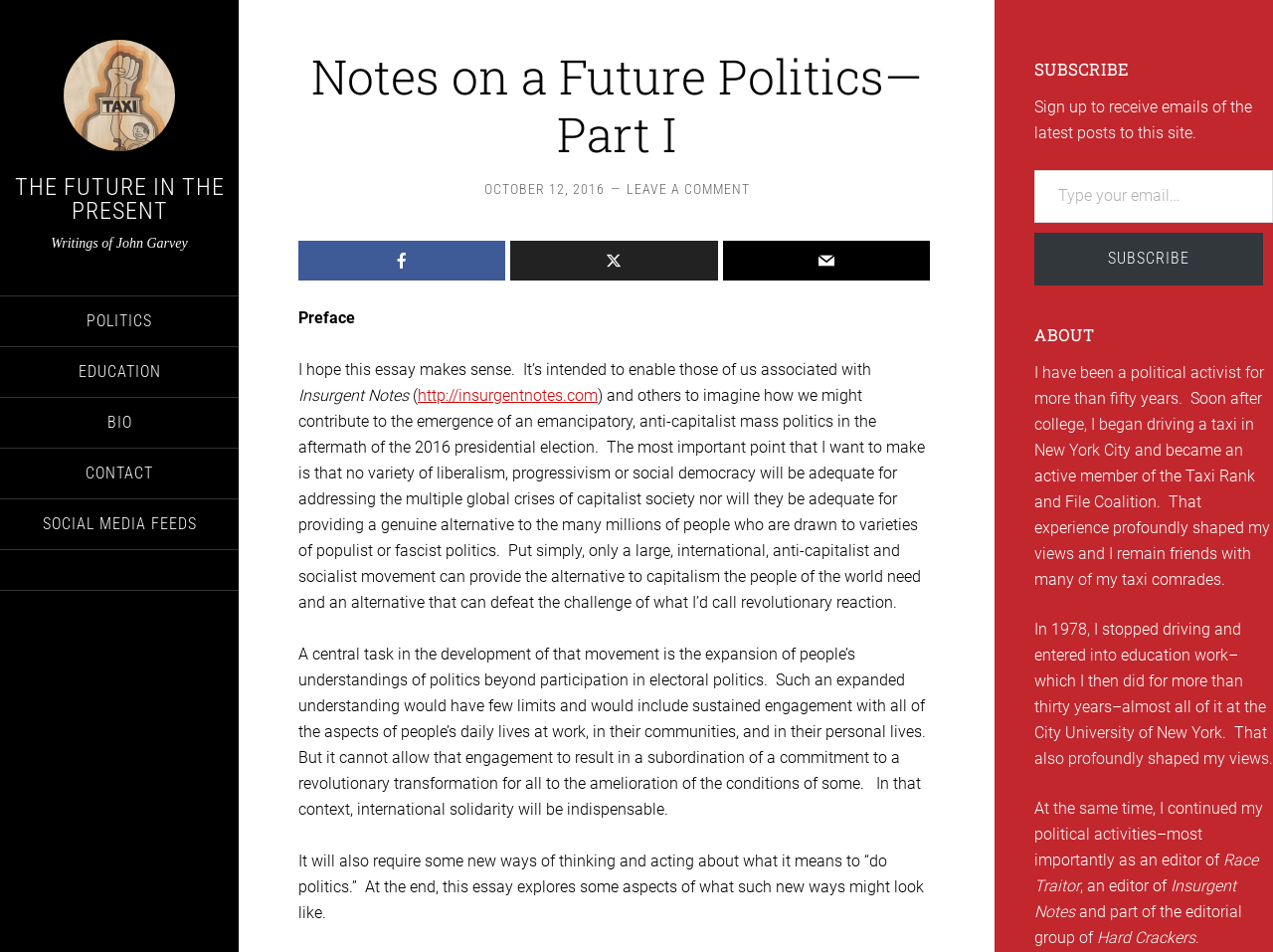What is the name of the website?
Refer to the image and give a detailed response to the question.

The name of the website can be inferred from the root element, which is titled 'Notes on a Future Politics—Part I - The Future in the Present'.